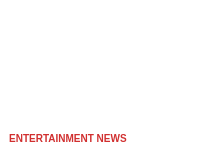Answer succinctly with a single word or phrase:
What is the background color of the image?

White